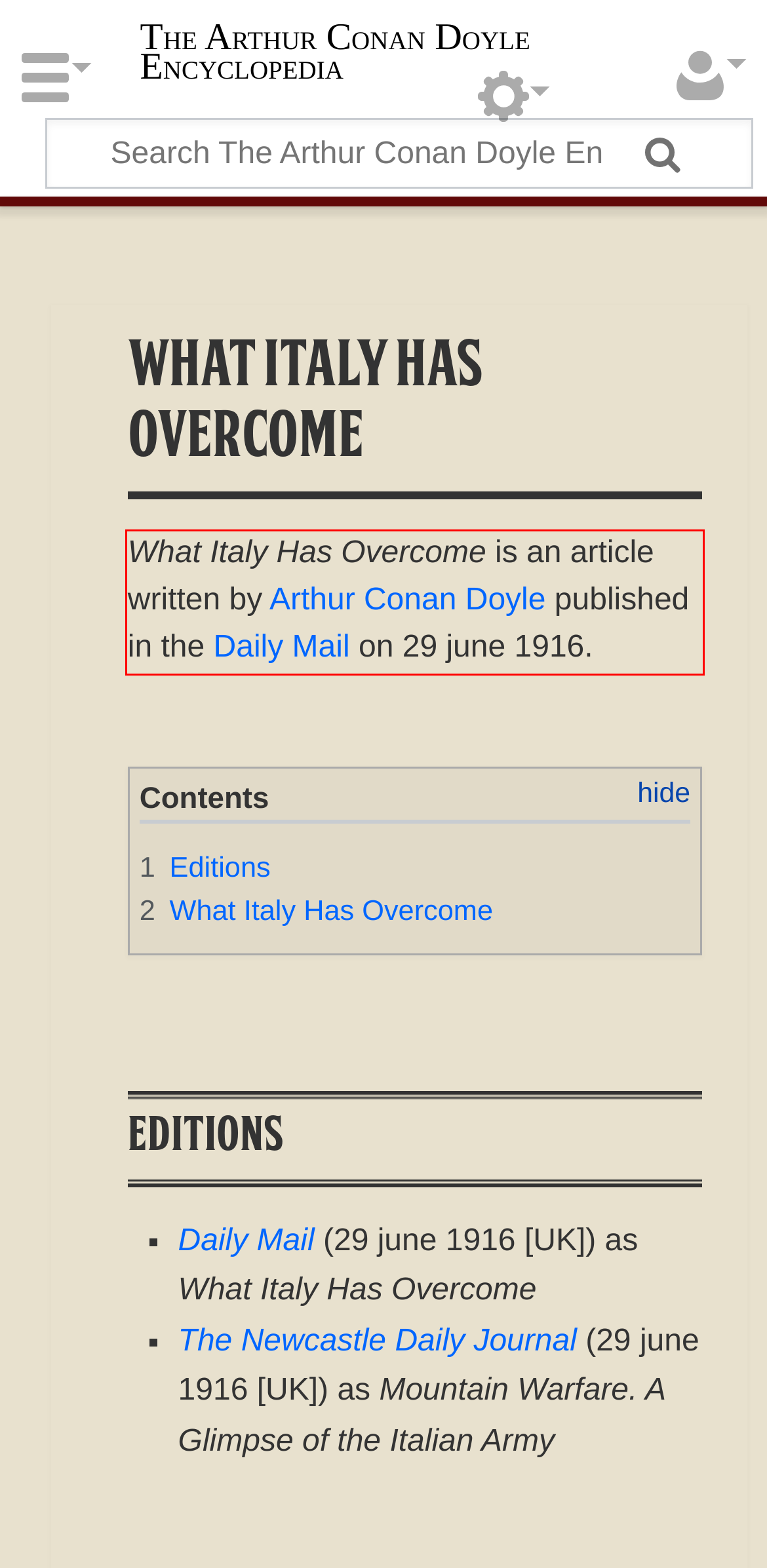Please extract the text content within the red bounding box on the webpage screenshot using OCR.

What Italy Has Overcome is an article written by Arthur Conan Doyle published in the Daily Mail on 29 june 1916.